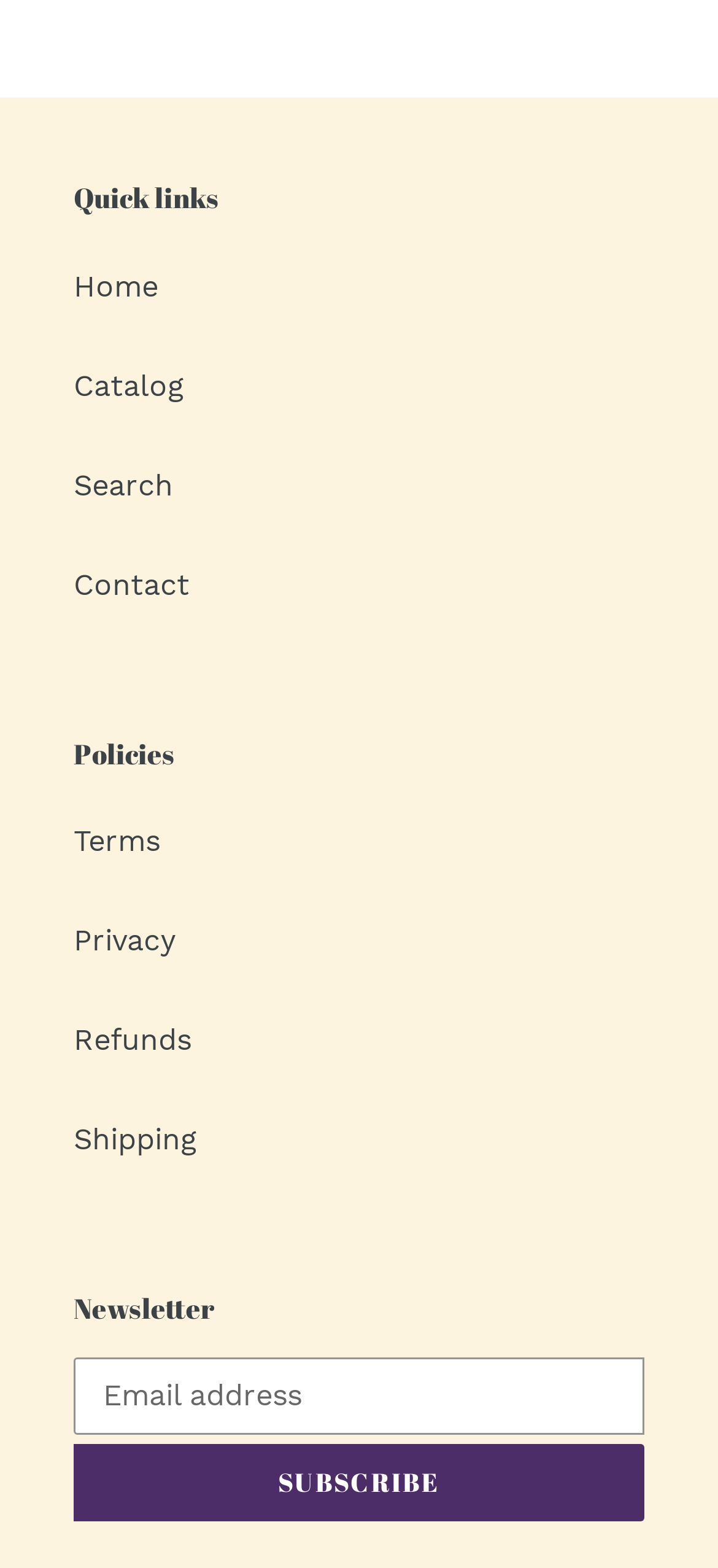Please locate the bounding box coordinates of the element that should be clicked to complete the given instruction: "search for something".

[0.103, 0.298, 0.241, 0.32]